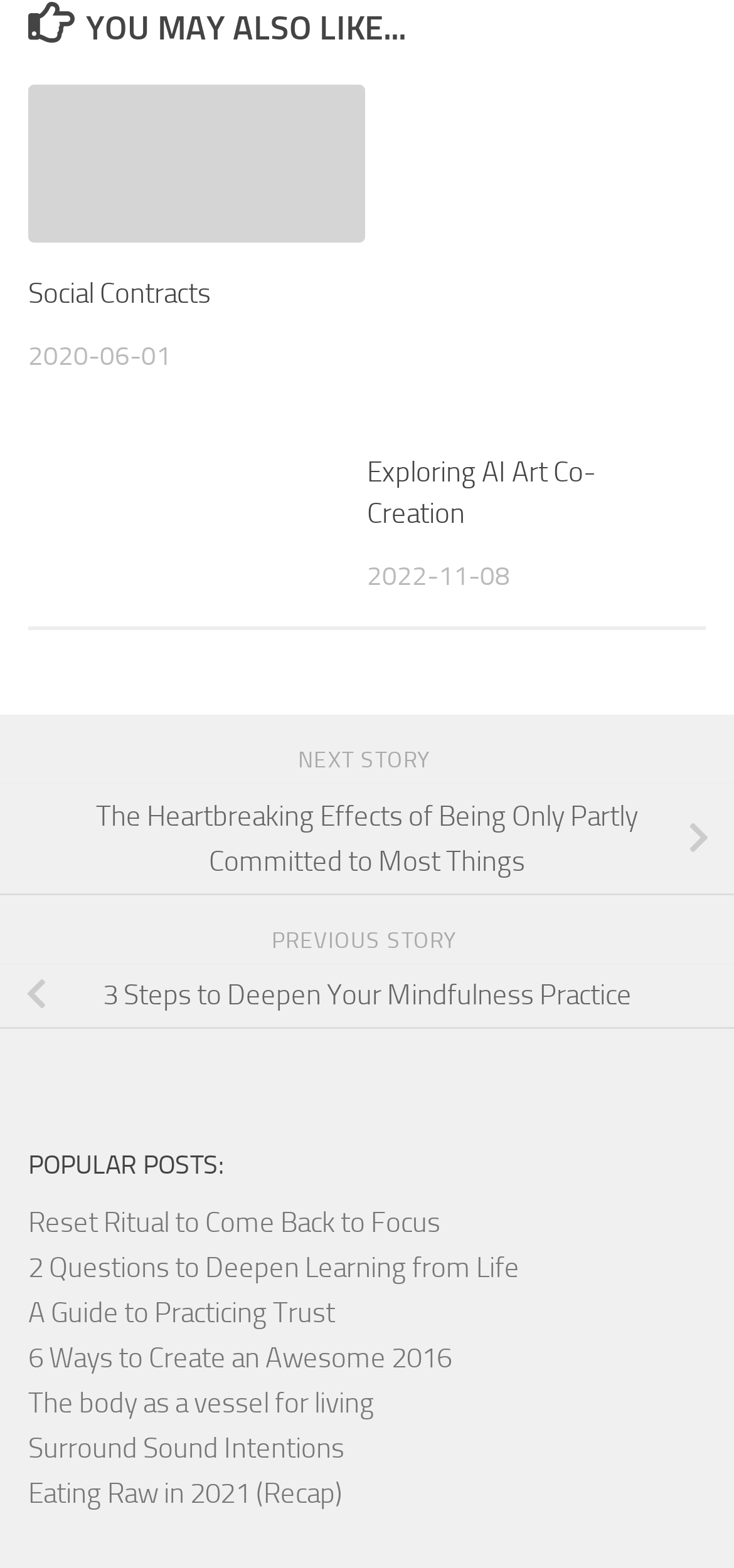Find the bounding box coordinates for the HTML element described as: "Eating Raw in 2021 (Recap)". The coordinates should consist of four float values between 0 and 1, i.e., [left, top, right, bottom].

[0.038, 0.942, 0.467, 0.964]